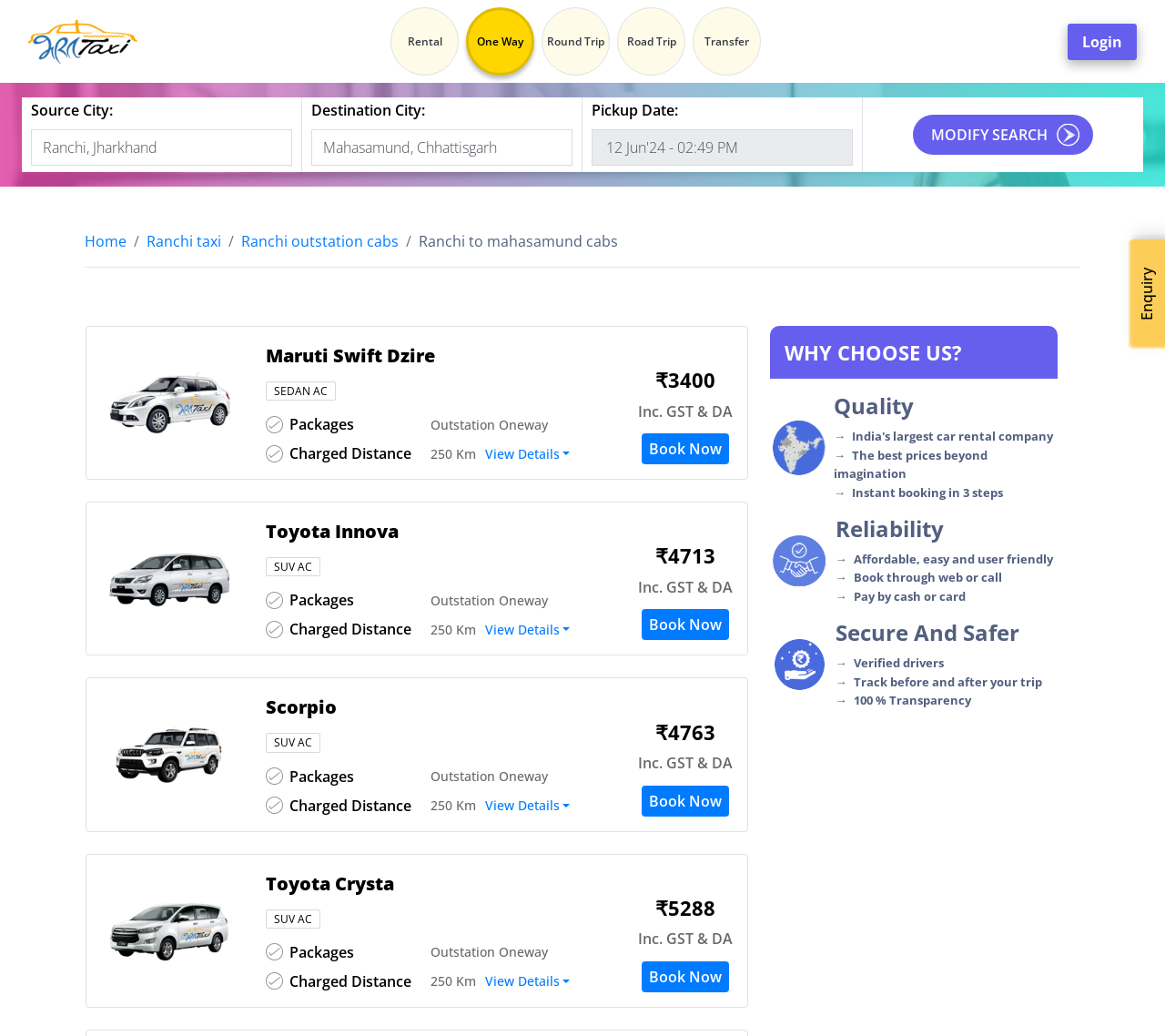Find the bounding box coordinates for the area that should be clicked to accomplish the instruction: "visit the Cornerhouse website".

None